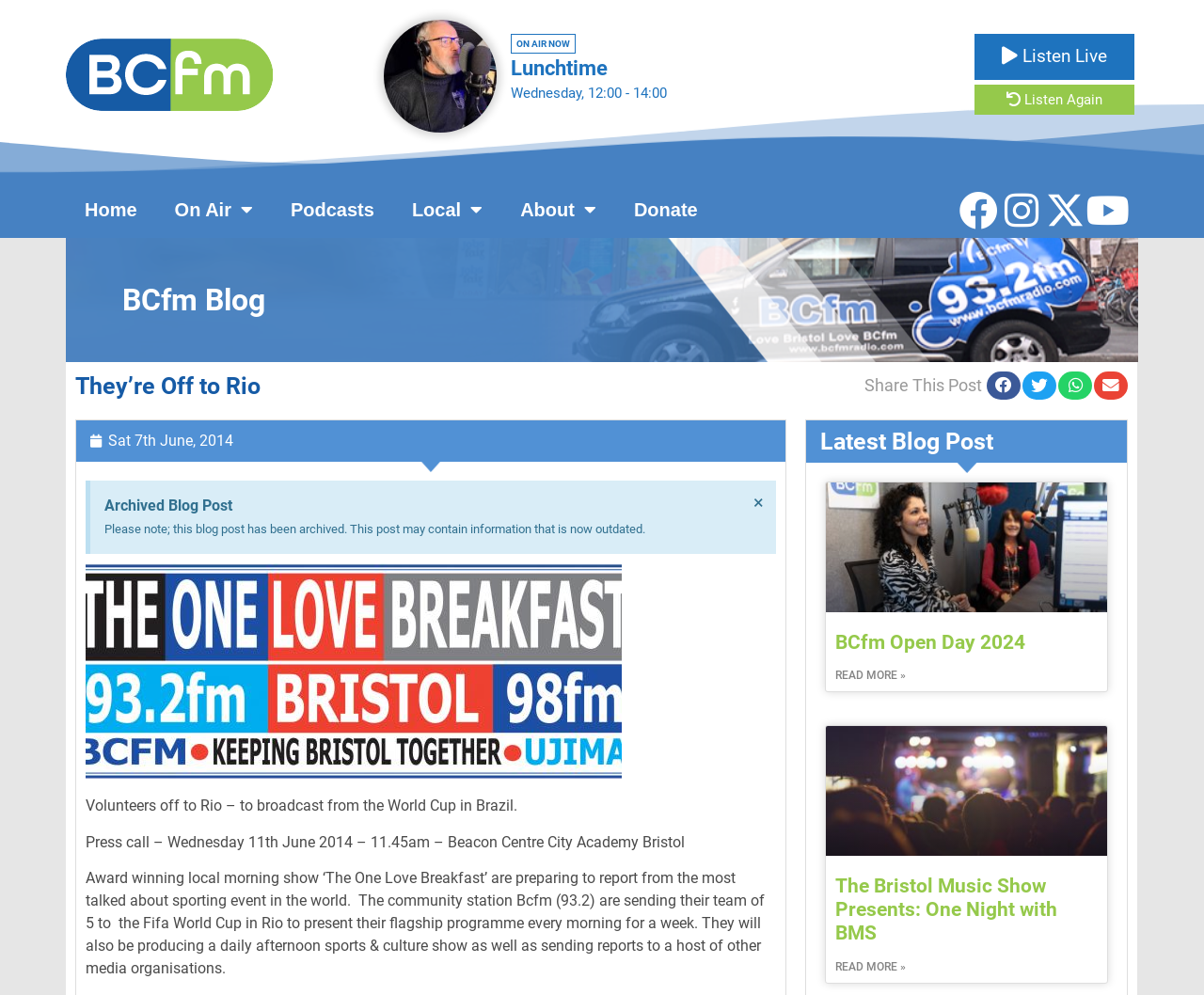What is the name of the event mentioned in the latest blog post?
Make sure to answer the question with a detailed and comprehensive explanation.

I found the answer by looking at the latest blog post section, which mentions 'BCfm Open Day 2024' as the title of the post.